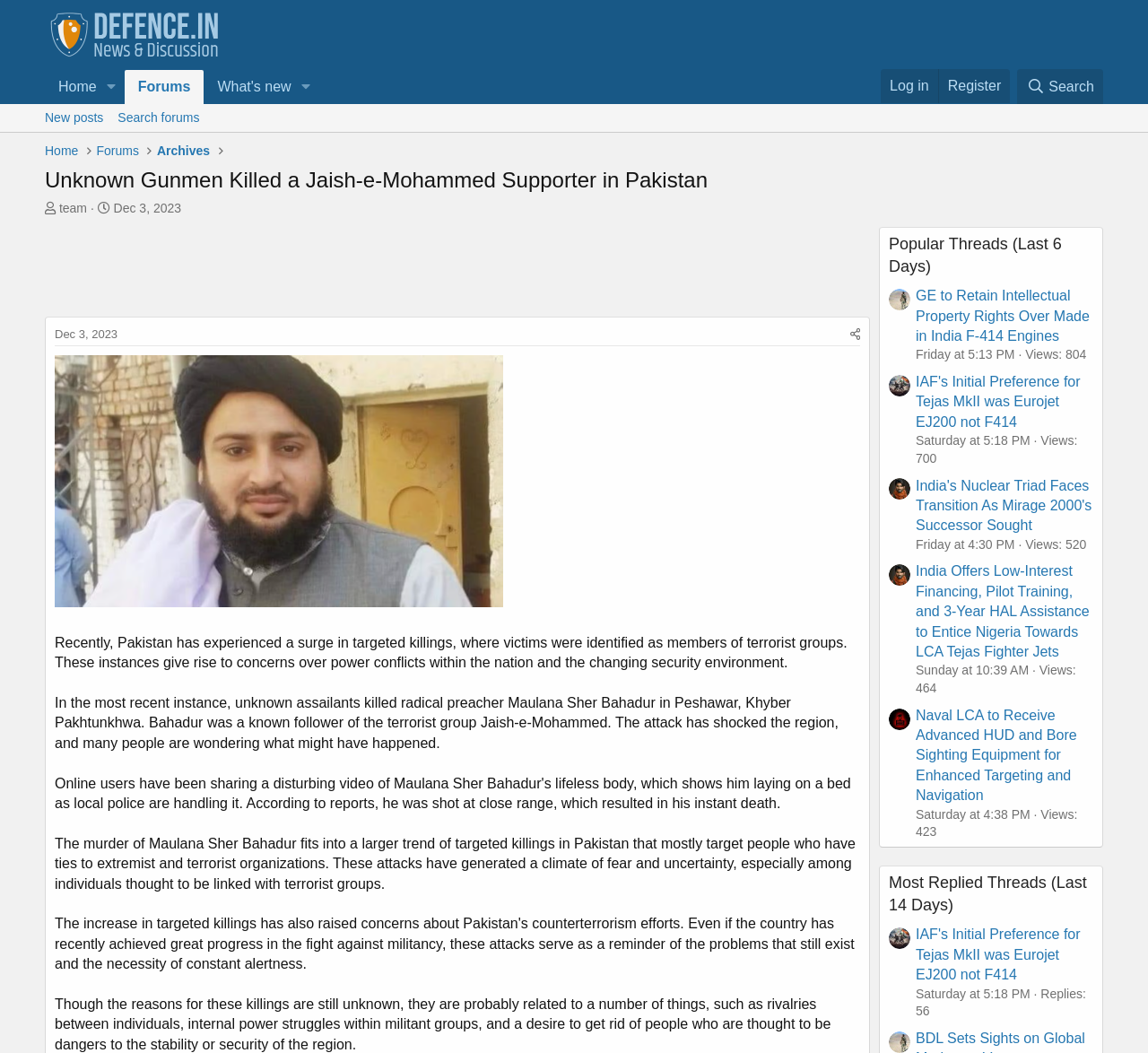From the image, can you give a detailed response to the question below:
What is the title of the webpage?

The title of the webpage can be found in the heading element with the text 'Unknown Gunmen Killed a Jaish-e-Mohammed Supporter in Pakistan' which is located at the top of the webpage.